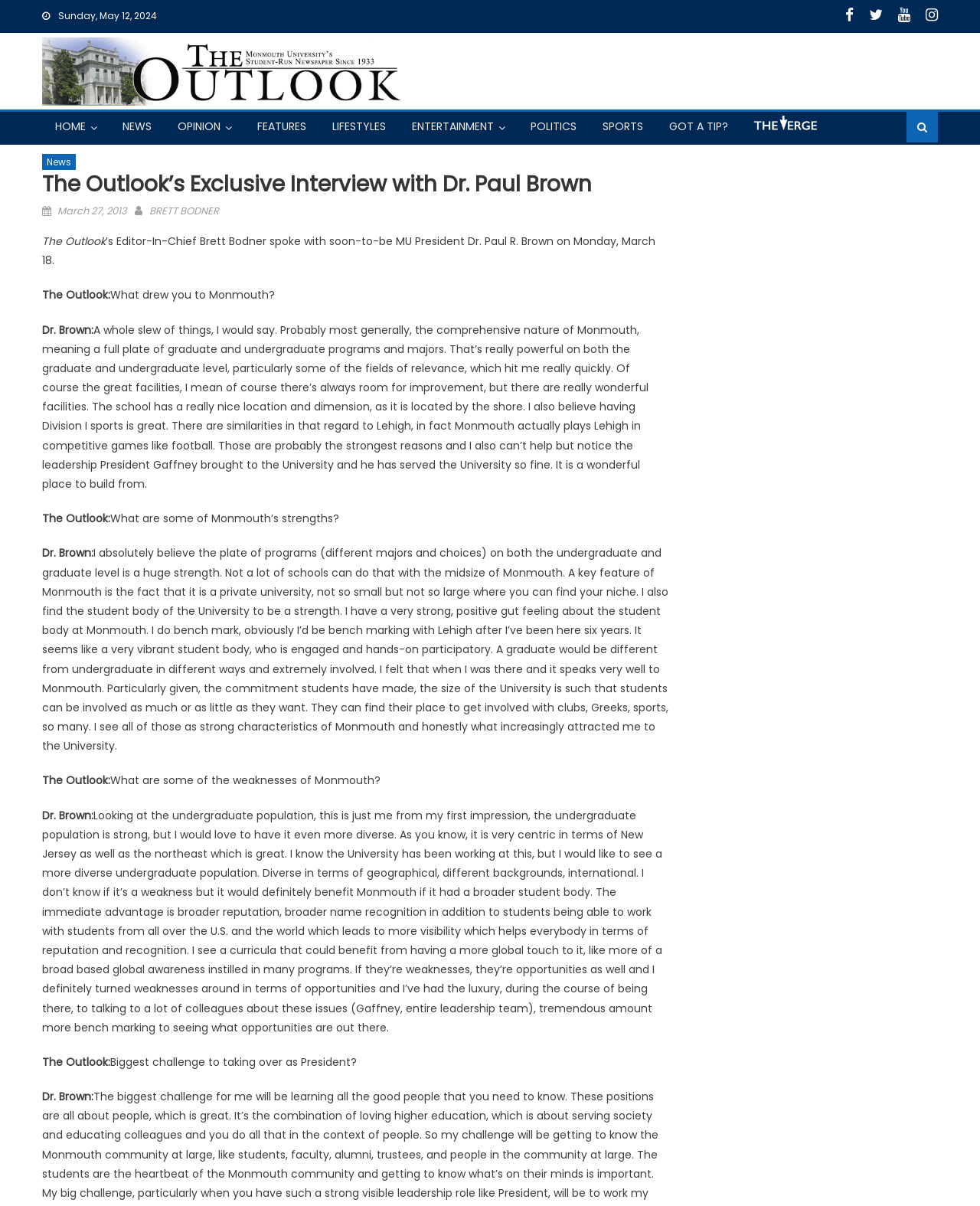Find and indicate the bounding box coordinates of the region you should select to follow the given instruction: "Visit the ENTERTAINMENT section".

[0.409, 0.092, 0.516, 0.117]